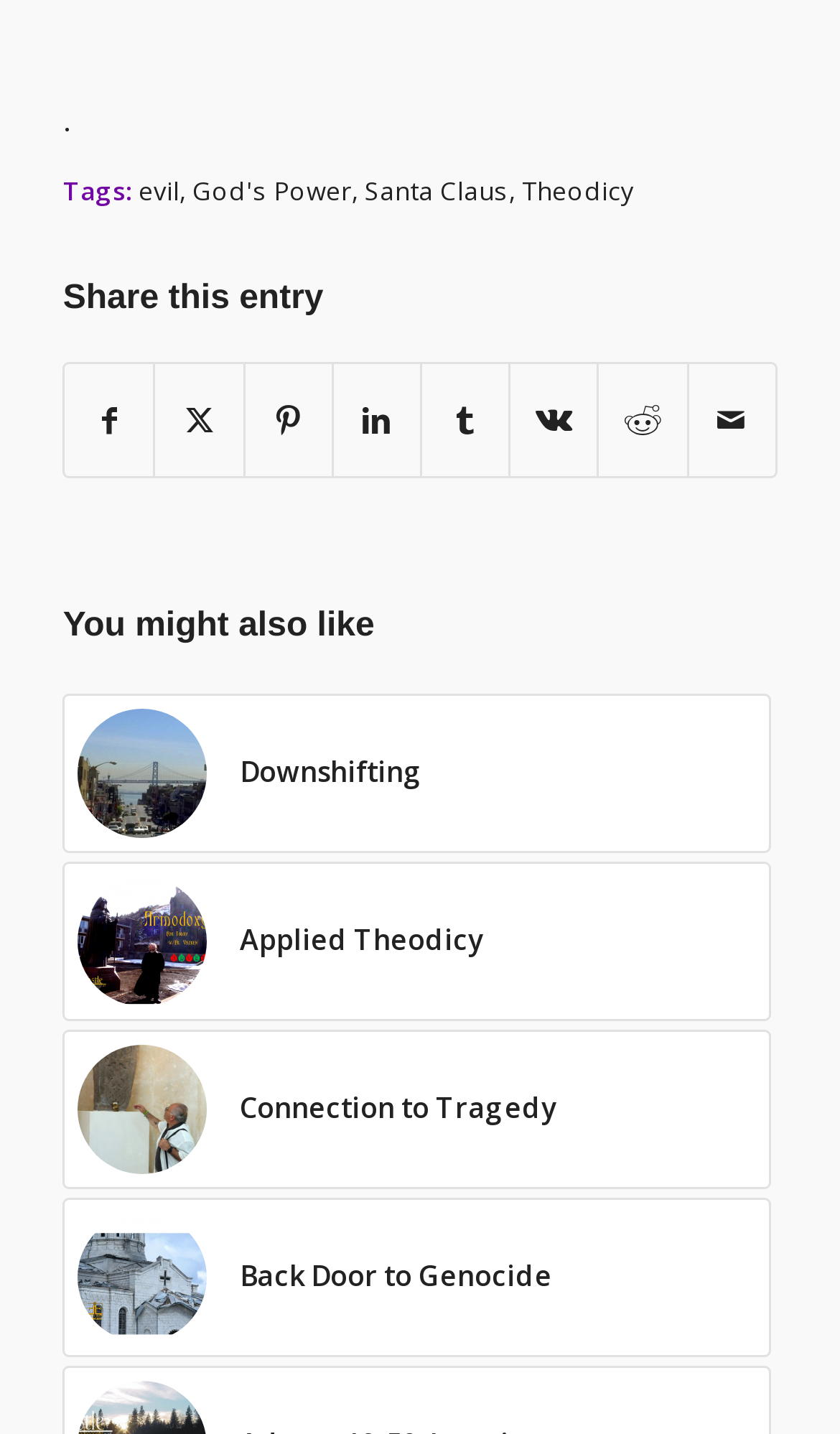With reference to the image, please provide a detailed answer to the following question: How many images are there in the 'You might also like' section?

The 'You might also like' section contains 4 links, each accompanied by an image, indicating that there are 4 images in this section.